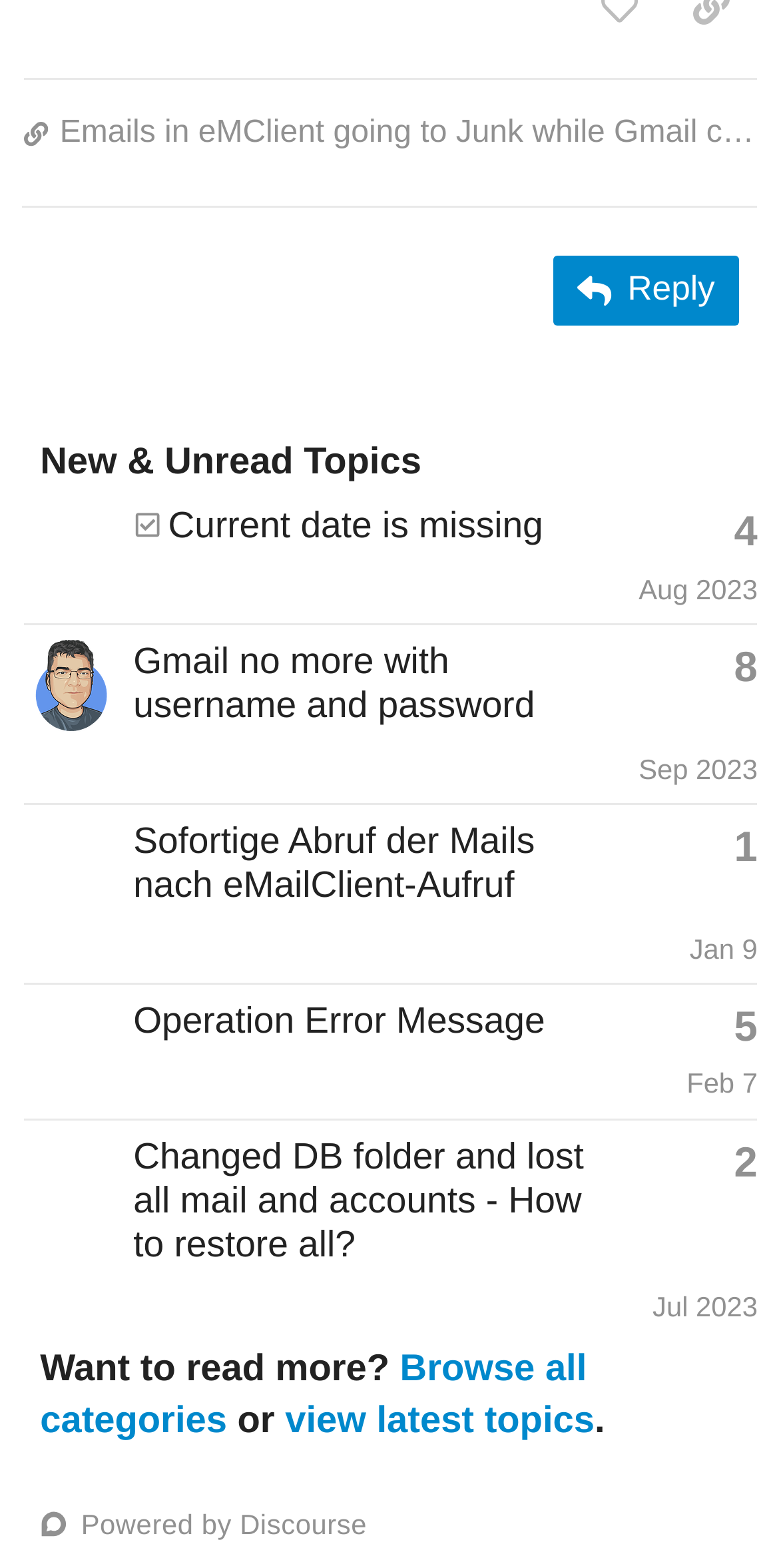Bounding box coordinates should be in the format (top-left x, top-left y, bottom-right x, bottom-right y) and all values should be floating point numbers between 0 and 1. Determine the bounding box coordinate for the UI element described as: Jul 2023

[0.838, 0.822, 0.973, 0.843]